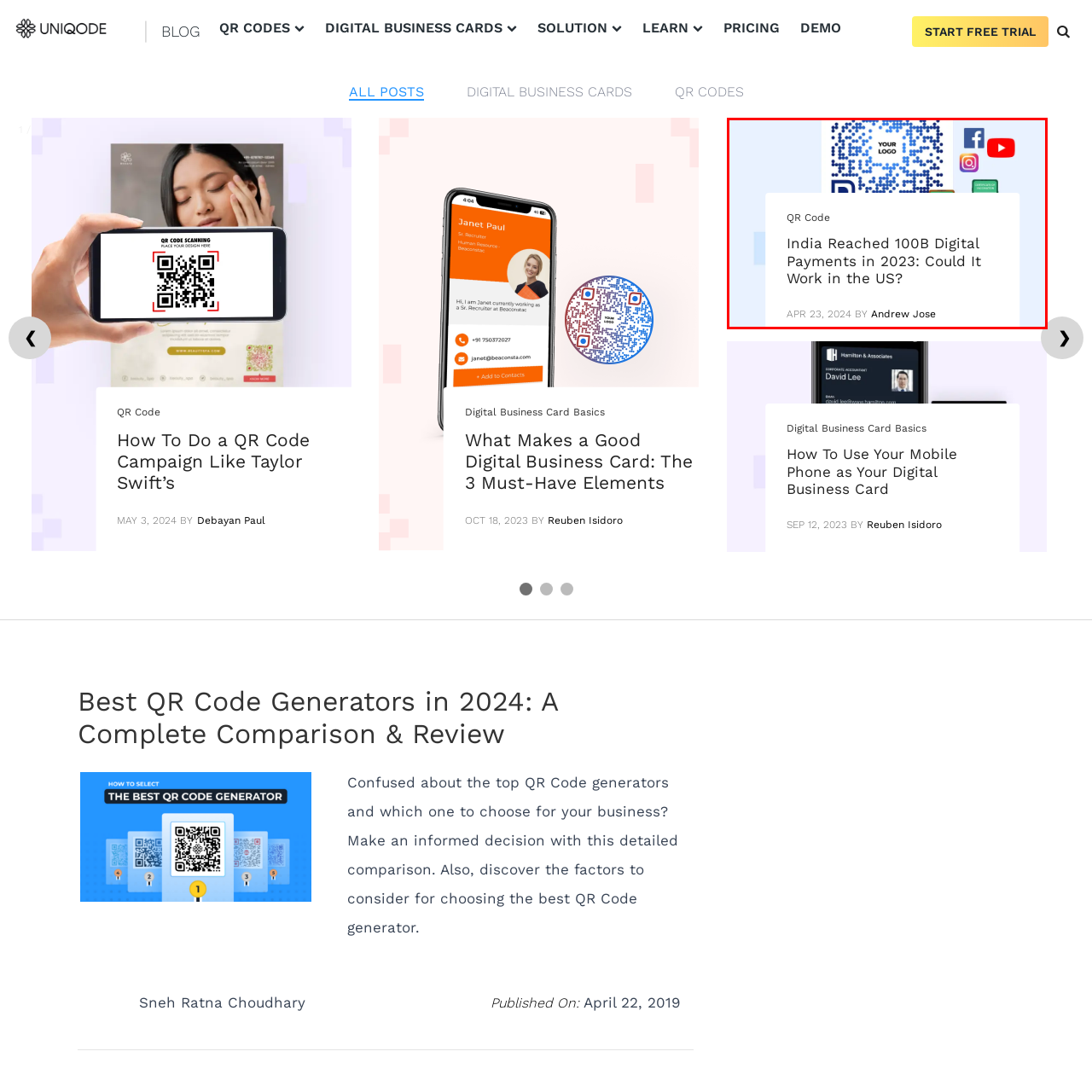Provide a thorough description of the scene depicted within the red bounding box.

The image prominently features a QR Code with the text "YOUR LOGO" embedded within its design, illustrating a modern approach to branding and digital interactions. Below the QR Code, there is a title reading, "India Reached 100B Digital Payments in 2023: Could It Work in the US?" indicating a discussion on the significant growth of digital payments in India and their potential implications for the United States. The date "APR 23, 2024" is noted, along with the author name, "Andrew Jose," providing context and attribution for the content. This image aligns with themes of digital marketing, technology, and the evolving landscape of financial transactions, making it relevant for businesses and consumers interested in the intersection of these fields. Social media icons are subtly integrated into the background, suggesting a call to action for sharing or engaging with the content digitally.